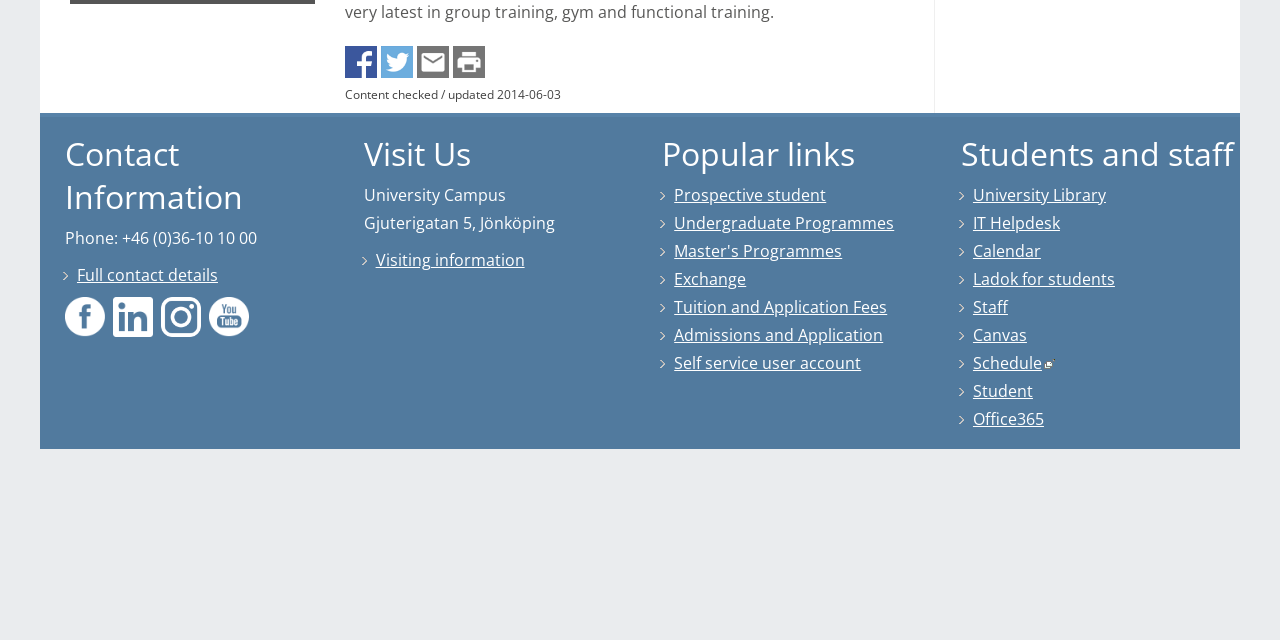Determine the bounding box coordinates of the UI element described below. Use the format (top-left x, top-left y, bottom-right x, bottom-right y) with floating point numbers between 0 and 1: alt="Följ oss på Instagram"

[0.126, 0.501, 0.157, 0.535]